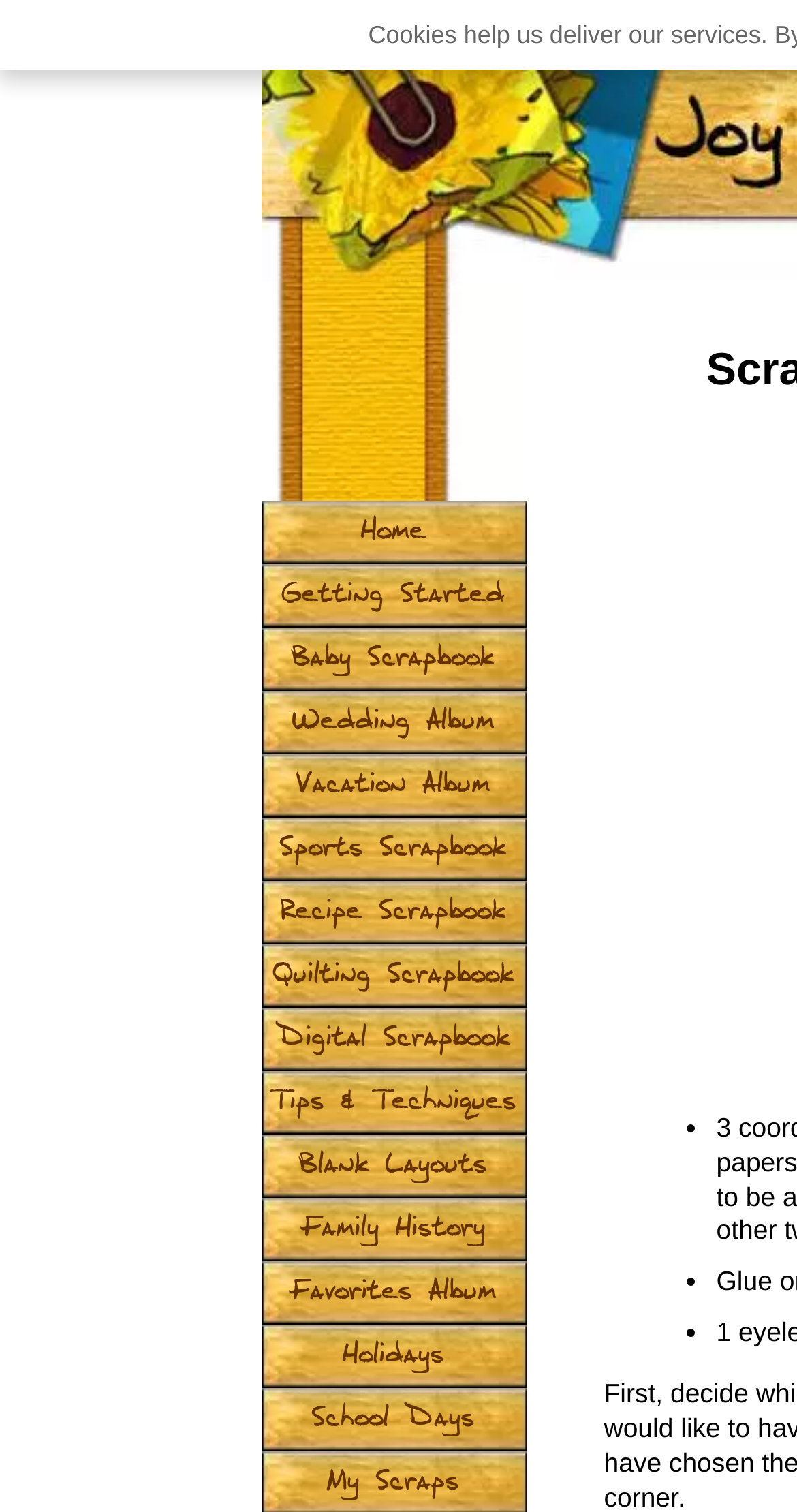What is the purpose of the iframe on the webpage?
Answer the question using a single word or phrase, according to the image.

Advertisement